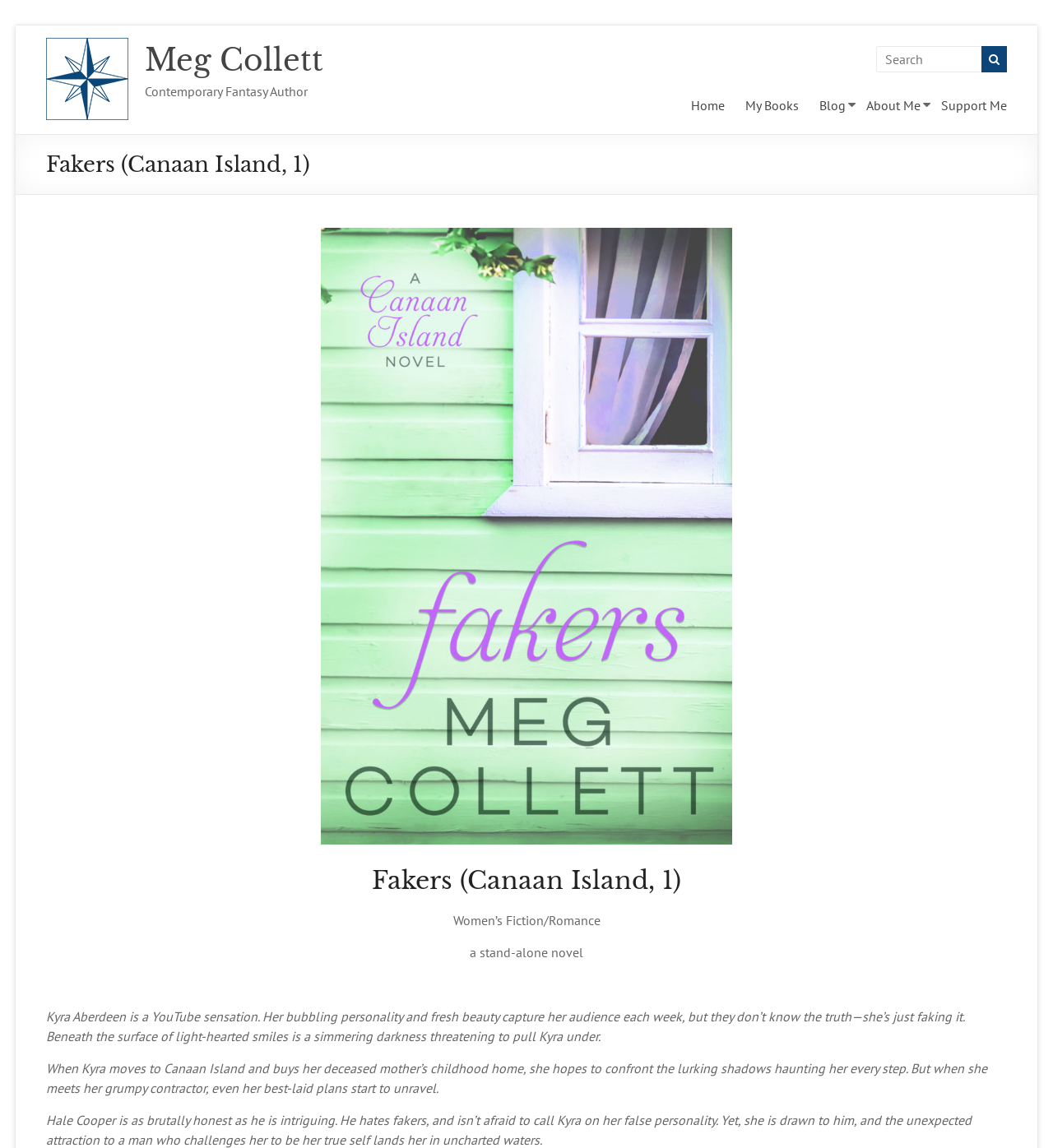Could you provide the bounding box coordinates for the portion of the screen to click to complete this instruction: "Search for something"?

[0.832, 0.04, 0.933, 0.063]